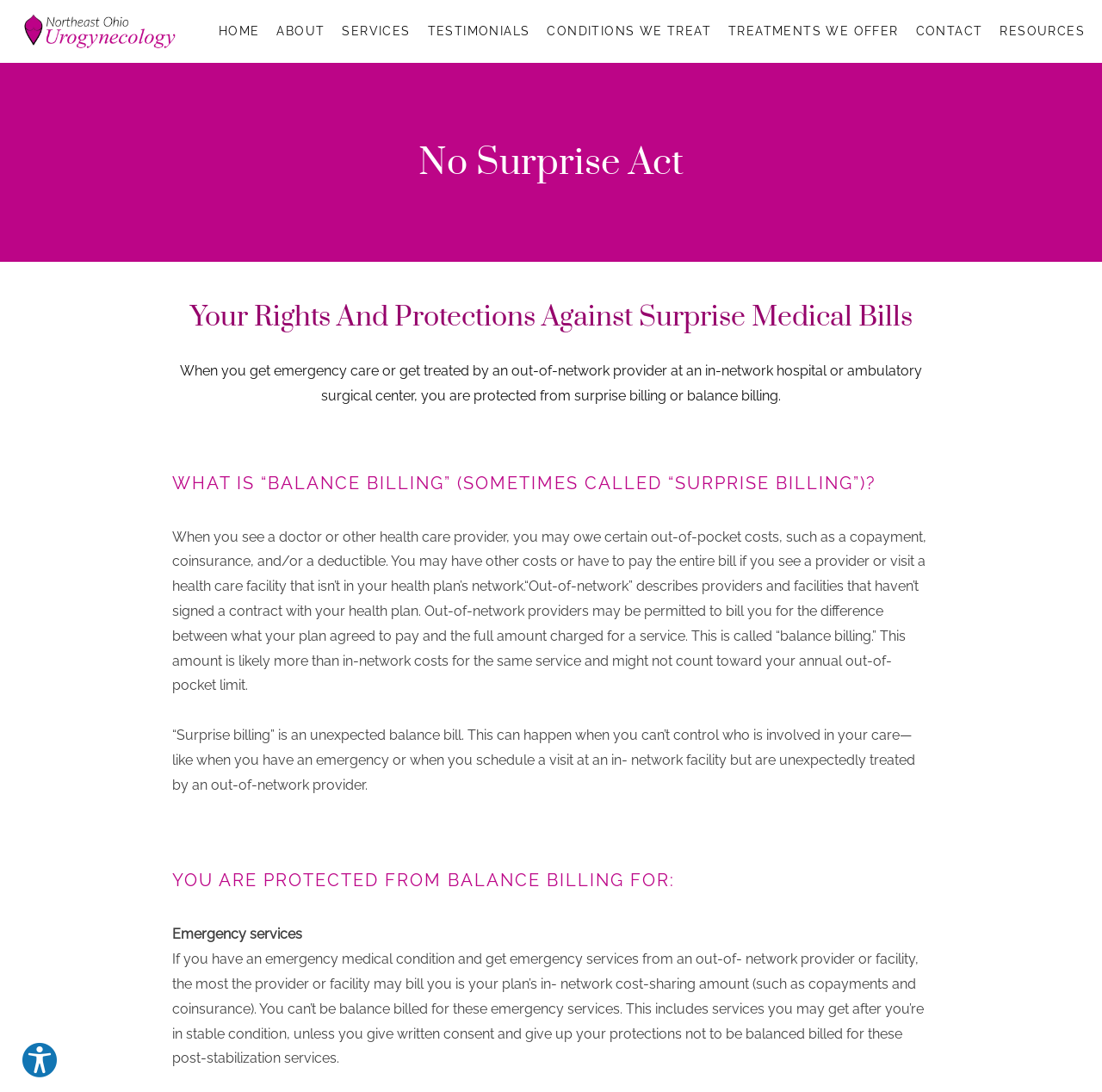Locate the primary headline on the webpage and provide its text.

No Surprise Act